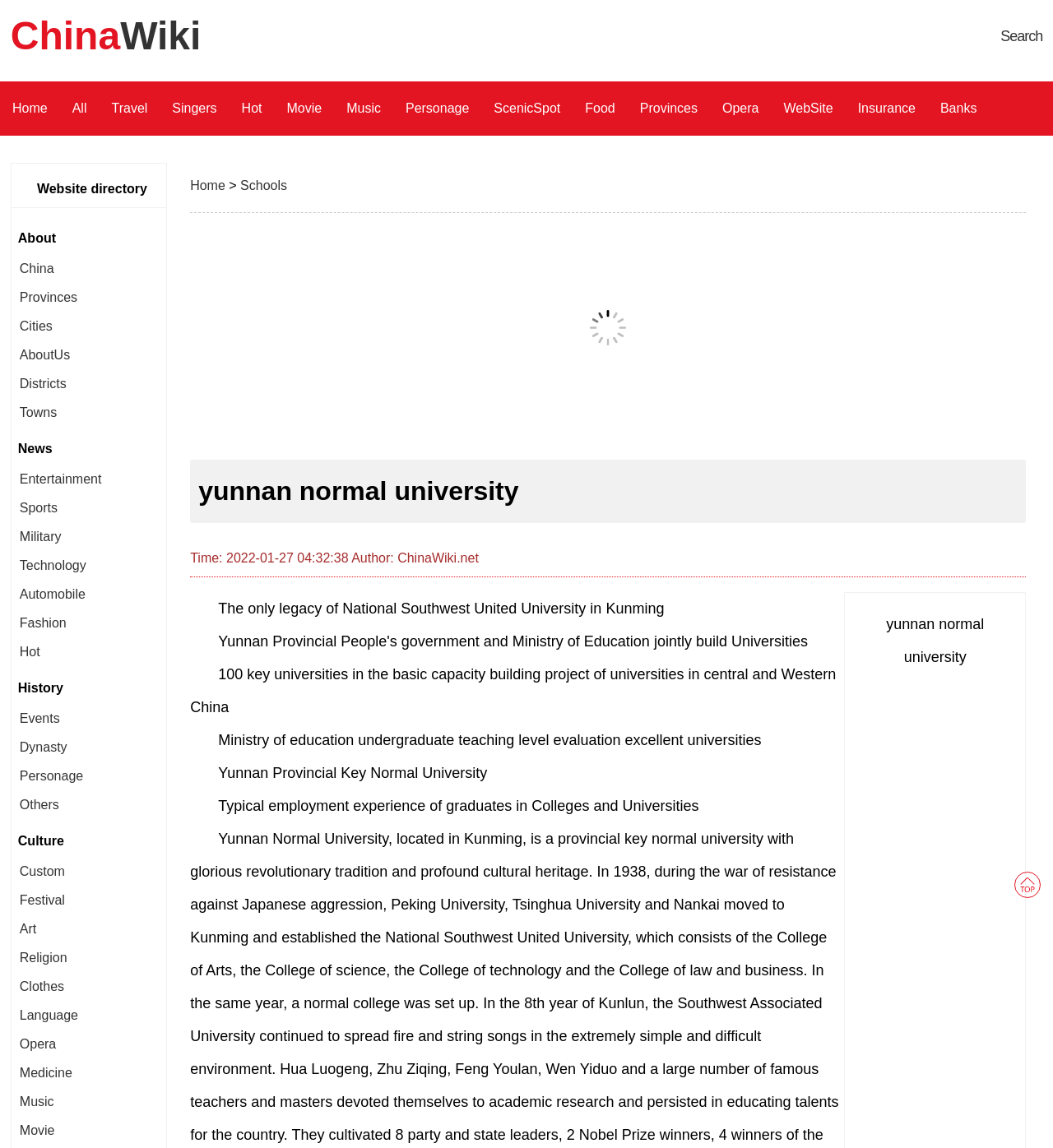Provide a one-word or short-phrase response to the question:
What are the categories of information available on this website?

Various categories